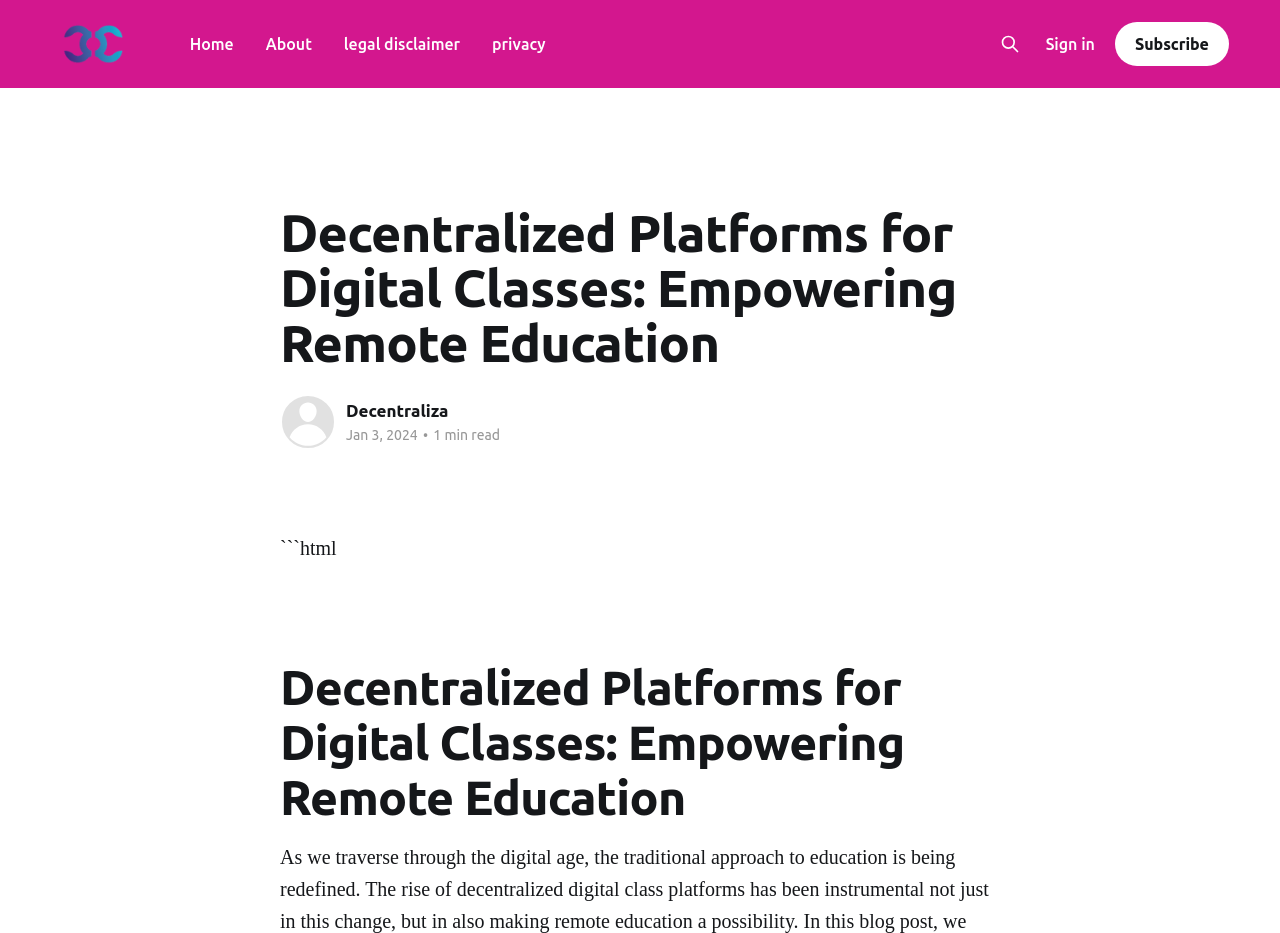Please identify the bounding box coordinates of the clickable area that will fulfill the following instruction: "Search for a package". The coordinates should be in the format of four float numbers between 0 and 1, i.e., [left, top, right, bottom].

None